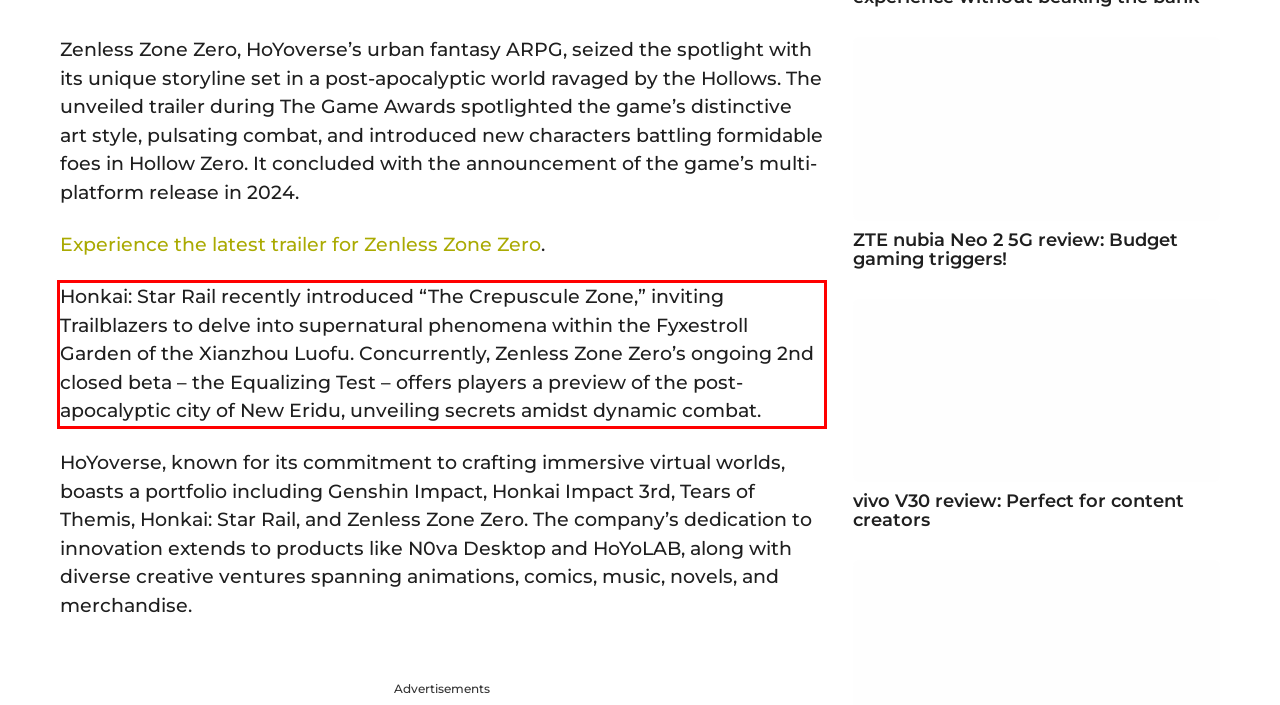Please examine the webpage screenshot and extract the text within the red bounding box using OCR.

Honkai: Star Rail recently introduced “The Crepuscule Zone,” inviting Trailblazers to delve into supernatural phenomena within the Fyxestroll Garden of the Xianzhou Luofu. Concurrently, Zenless Zone Zero’s ongoing 2nd closed beta – the Equalizing Test – offers players a preview of the post-apocalyptic city of New Eridu, unveiling secrets amidst dynamic combat.